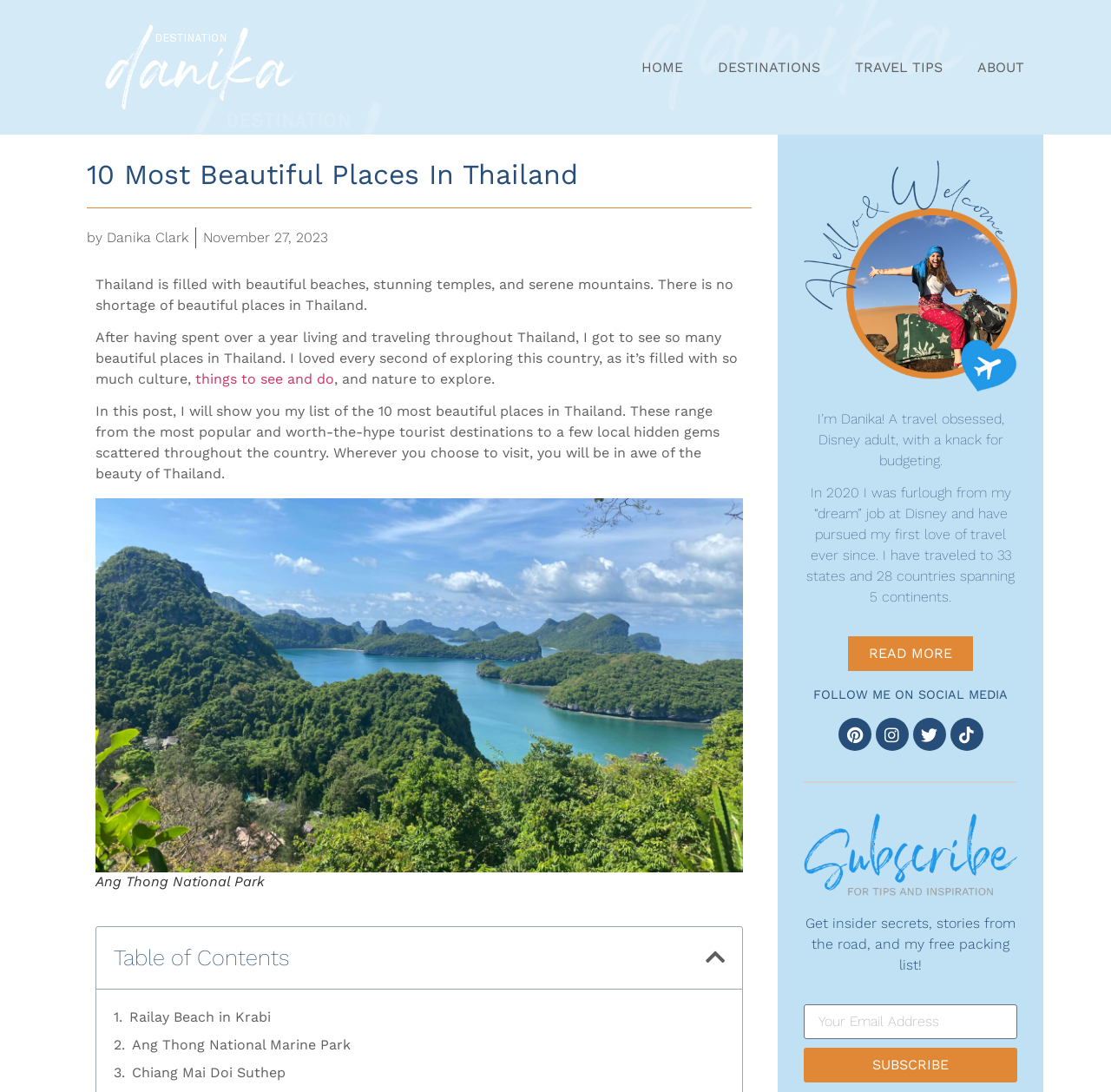How many social media platforms are listed?
Refer to the image and answer the question using a single word or phrase.

4